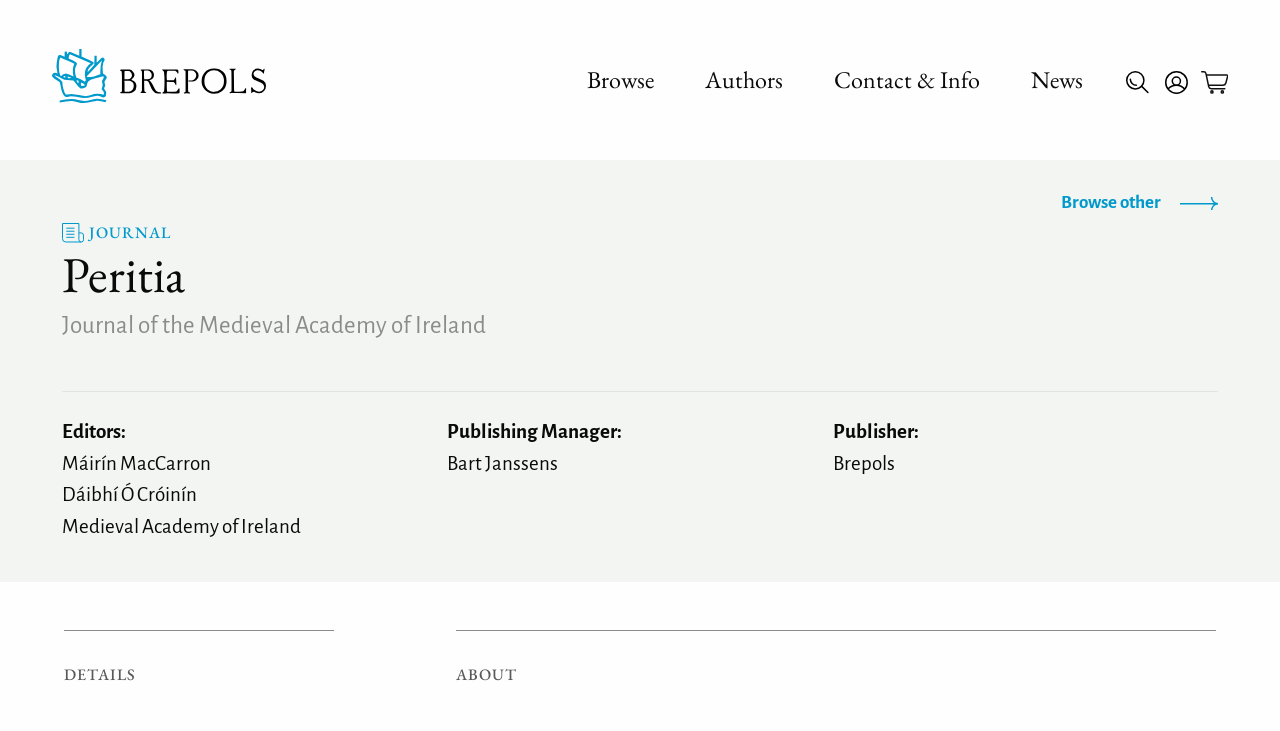Indicate the bounding box coordinates of the clickable region to achieve the following instruction: "Search for a book."

[0.9, 0.115, 0.93, 0.184]